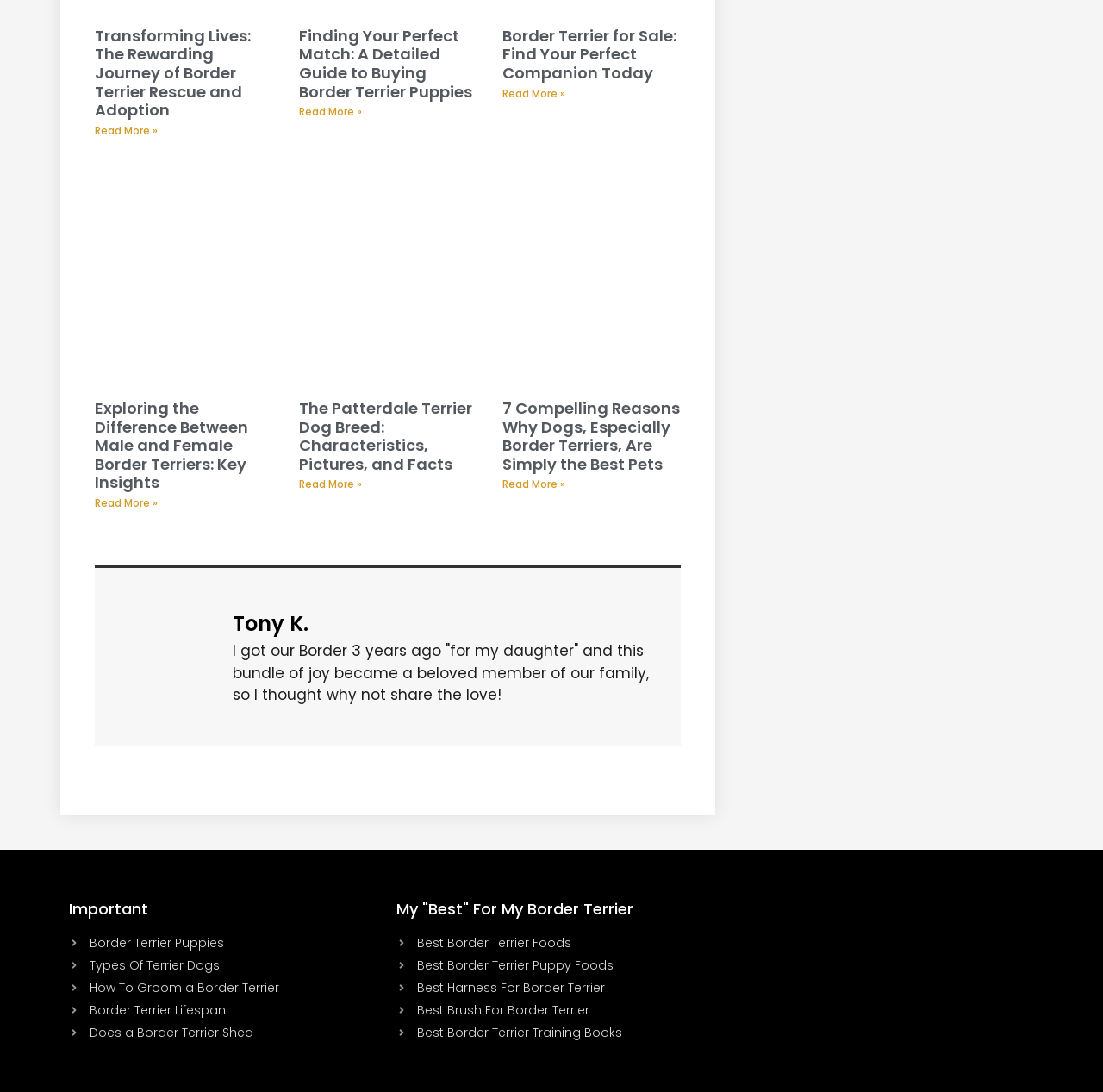Determine the bounding box coordinates for the HTML element mentioned in the following description: "Best Border Terrier Foods". The coordinates should be a list of four floats ranging from 0 to 1, represented as [left, top, right, bottom].

[0.359, 0.856, 0.694, 0.872]